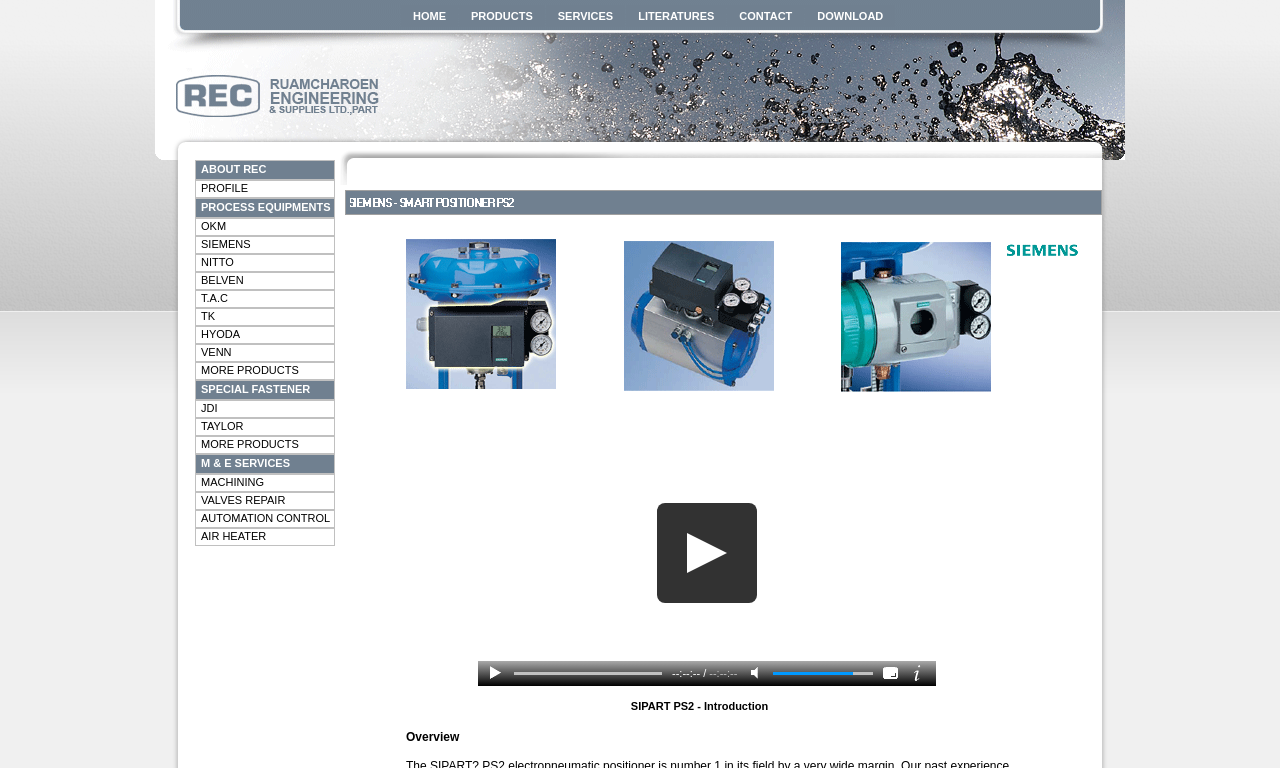Create an in-depth description of the webpage, covering main sections.

The webpage appears to be a product and service catalog for industrial equipment and valves. At the top, there is a horizontal navigation menu with six links: "HOME", "PRODUCTS", "SERVICES", "LITERATURES", "CONTACT", and "DOWNLOAD". 

Below the navigation menu, there is a vertical menu on the left side of the page, which is divided into several sections. The first section is "ABOUT REC" followed by "PROCESS EQUIPMENTS", which has a dropdown list of eight menu items, including "OKM", "SIEMENS", "NITTO", "BELVEN", "T.A.C", "TK", "HYODA", and "MORE PRODUCTS". The next section is "SPECIAL FASTENER" with a dropdown list of three menu items: "JDI", "TAYLOR", and "MORE PRODUCTS". The last section is "M & E SERVICES" with a dropdown list of four menu items: "MACHINING", "VALVES REPAIR", "AUTOMATION CONTROL", and "AIR HEATER".

On the right side of the page, there is a section with a heading "Overview" and a subheading "SIPART PS2 - Introduction". Below this section, there is a link and a canvas element, which may contain an image or a graph. 

At the bottom of the page, there are four buttons and three canvas elements, which may contain images or graphs. There is also a digital clock displaying the current time.